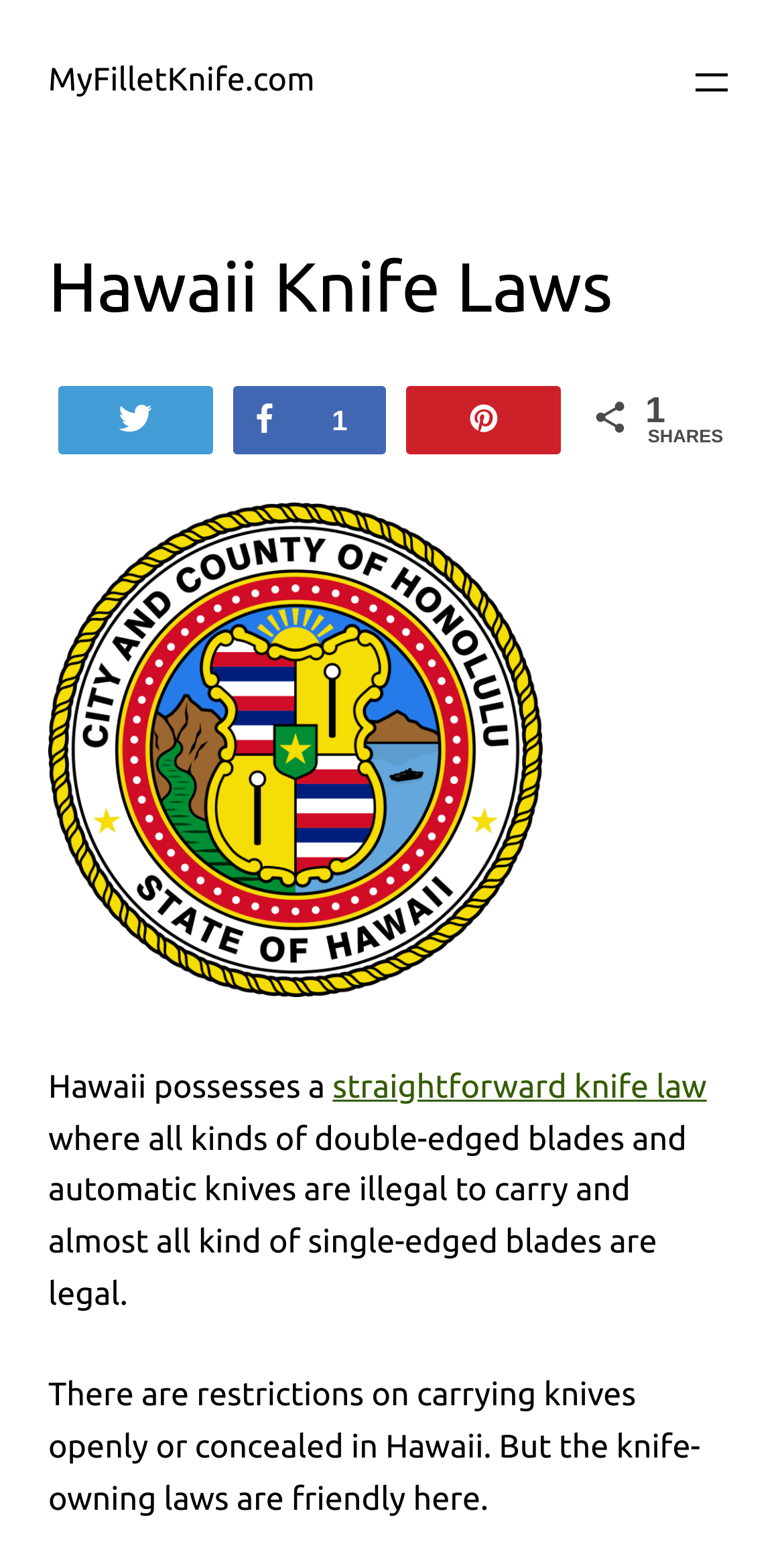Provide the bounding box coordinates for the UI element that is described as: "aria-label="Open menu"".

[0.877, 0.037, 0.938, 0.068]